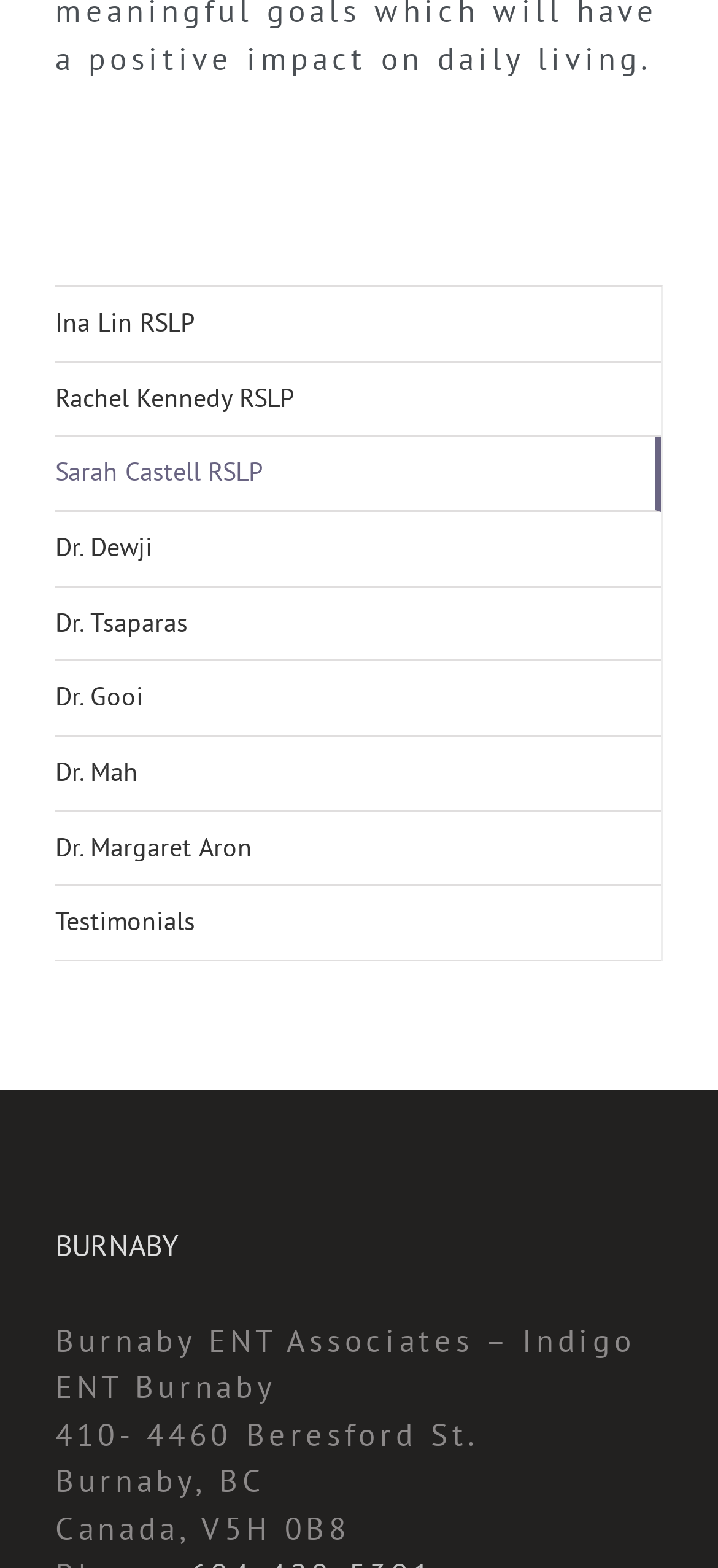Identify the bounding box coordinates of the section to be clicked to complete the task described by the following instruction: "View Dr. Dewji's profile". The coordinates should be four float numbers between 0 and 1, formatted as [left, top, right, bottom].

[0.077, 0.327, 0.921, 0.374]